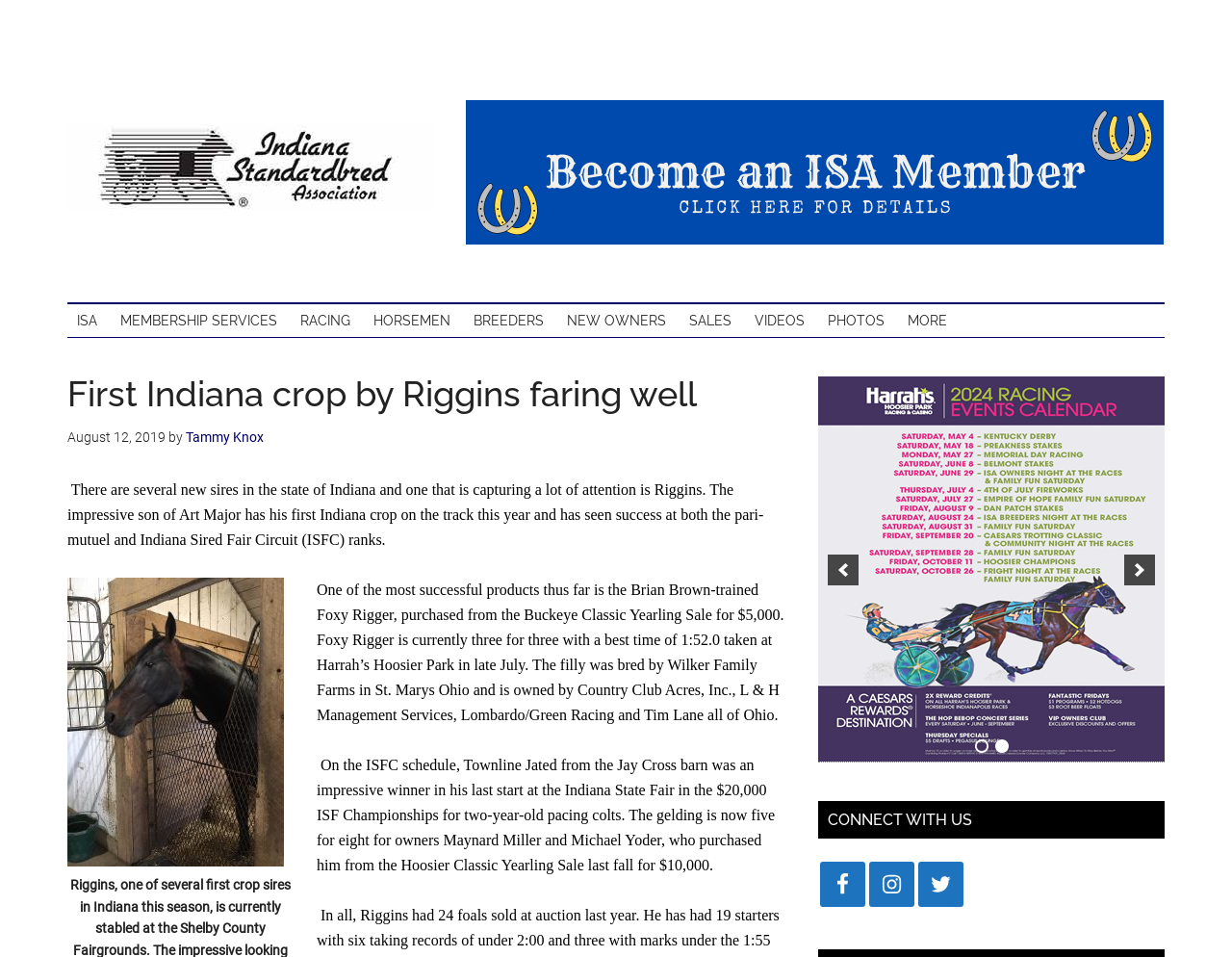Provide a thorough description of the webpage's content and layout.

The webpage is about the first Indiana crop of Riggins, a horse sire, and its success on the track. At the top, there is a link to "Indiana Harness" and a generic element with live updates. Below that, there is a secondary navigation menu with links to various sections such as "MEMBERSHIP SERVICES", "RACING", "HORSEMEN", "BREEDERS", "NEW OWNERS", "SALES", "VIDEOS", "PHOTOS", and "MORE".

The main content of the page is an article about Riggins' first Indiana crop, which is doing well on the track. The article is divided into sections, with headings and paragraphs of text. There is a heading "First Indiana crop by Riggins faring well" followed by a time stamp "August 12, 2019" and a link to the author "Tammy Knox". The article then describes the success of Riggins' offspring, including a filly named Foxy Rigger, which has won three races, and a gelding named Townline Jated, which won an ISF Championship.

There are two images on the page, one of which is described as an attachment to the article. The images are placed within the article, with the first one appearing after the description of Foxy Rigger and the second one appearing after the description of Townline Jated.

At the bottom of the page, there is a section titled "CONNECT WITH US" with links to the website's social media profiles on Facebook, Instagram, and Twitter. Each social media link has an accompanying image. There are also pagination buttons "previous" and "next" and links to pages 1 and 2.